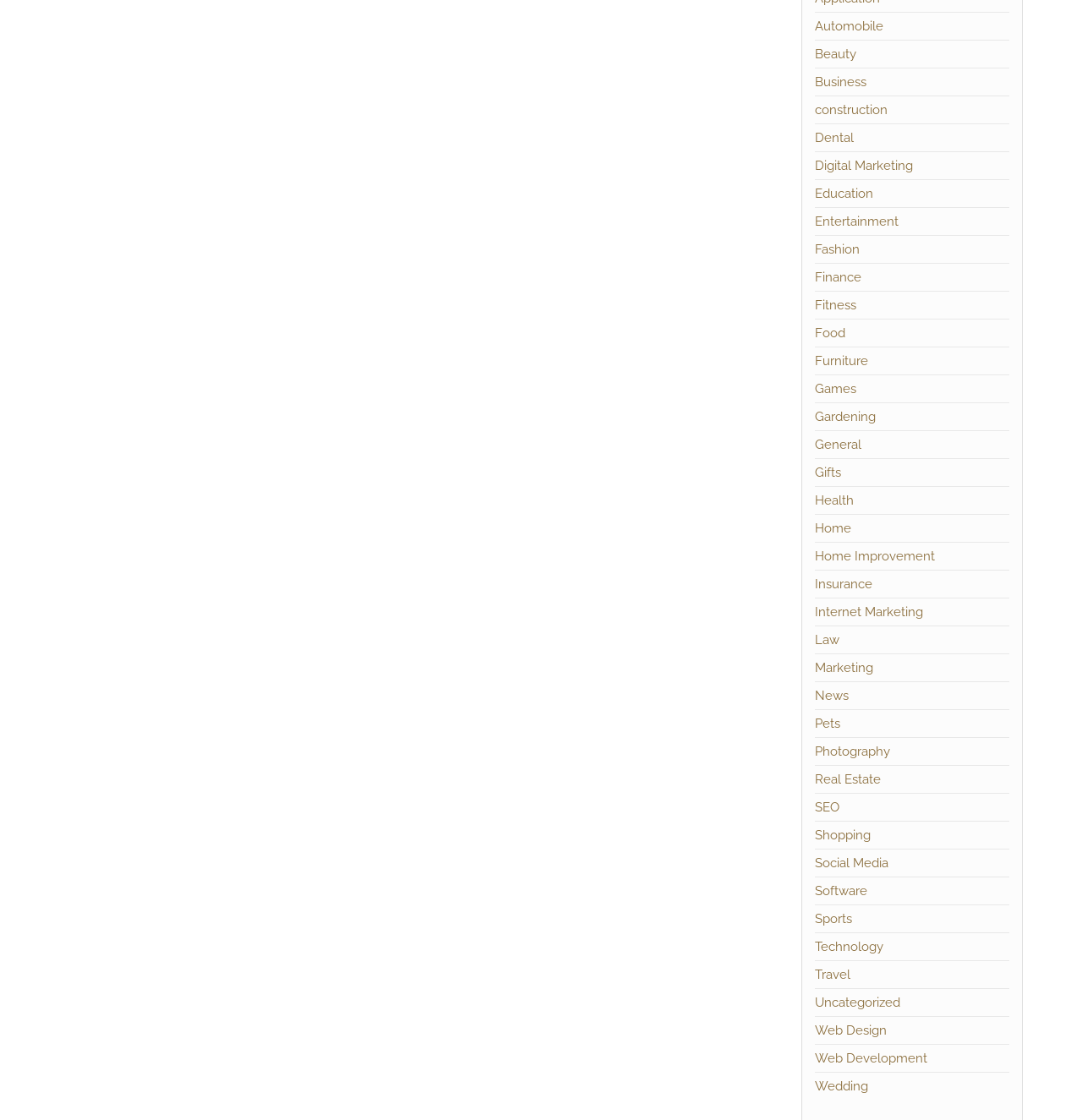Provide the bounding box coordinates for the area that should be clicked to complete the instruction: "Explore Fitness".

[0.753, 0.266, 0.791, 0.279]